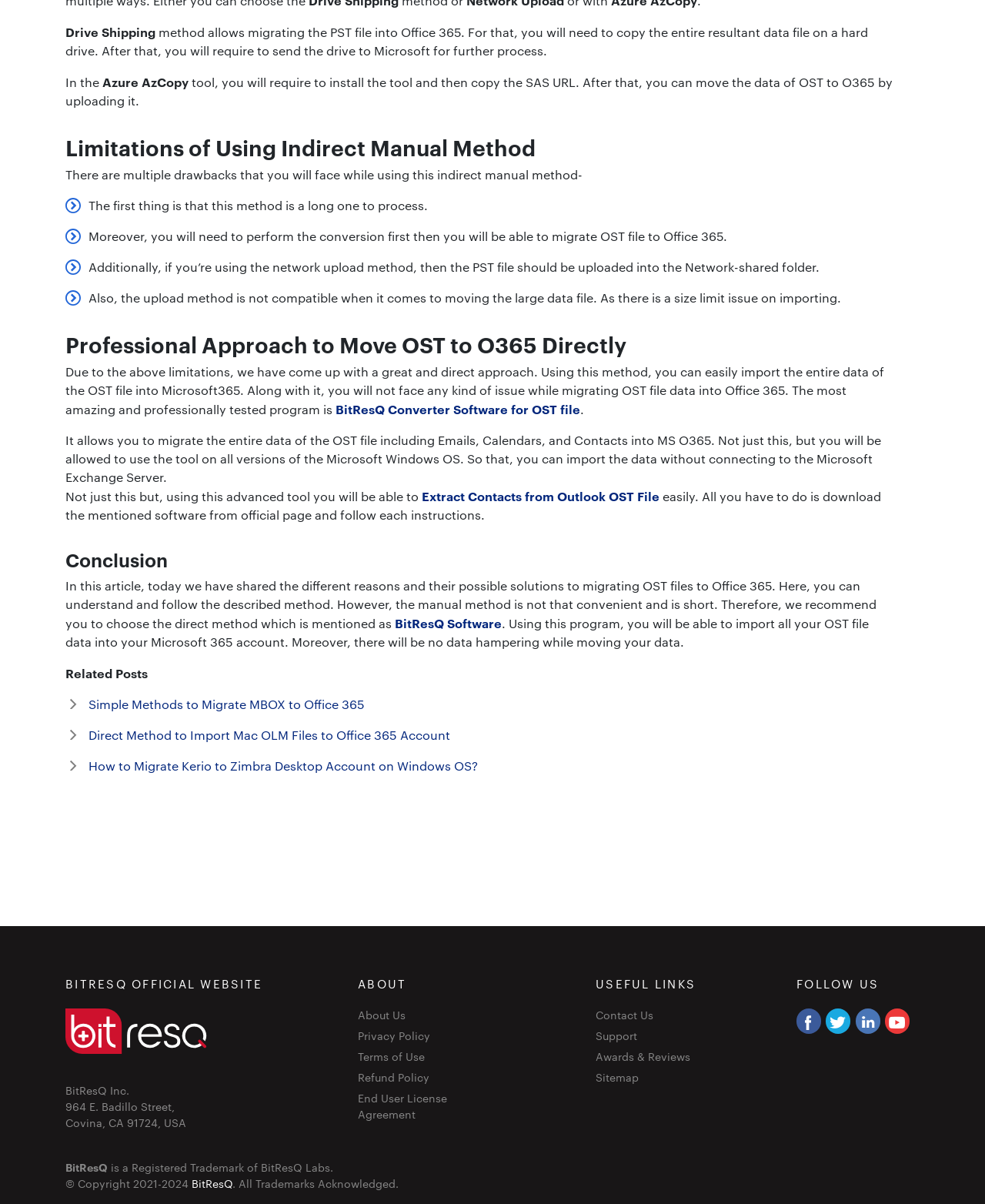What is the address of BitResQ Inc.?
Based on the image, give a concise answer in the form of a single word or short phrase.

964 E. Badillo Street, Covina, CA 91724, USA